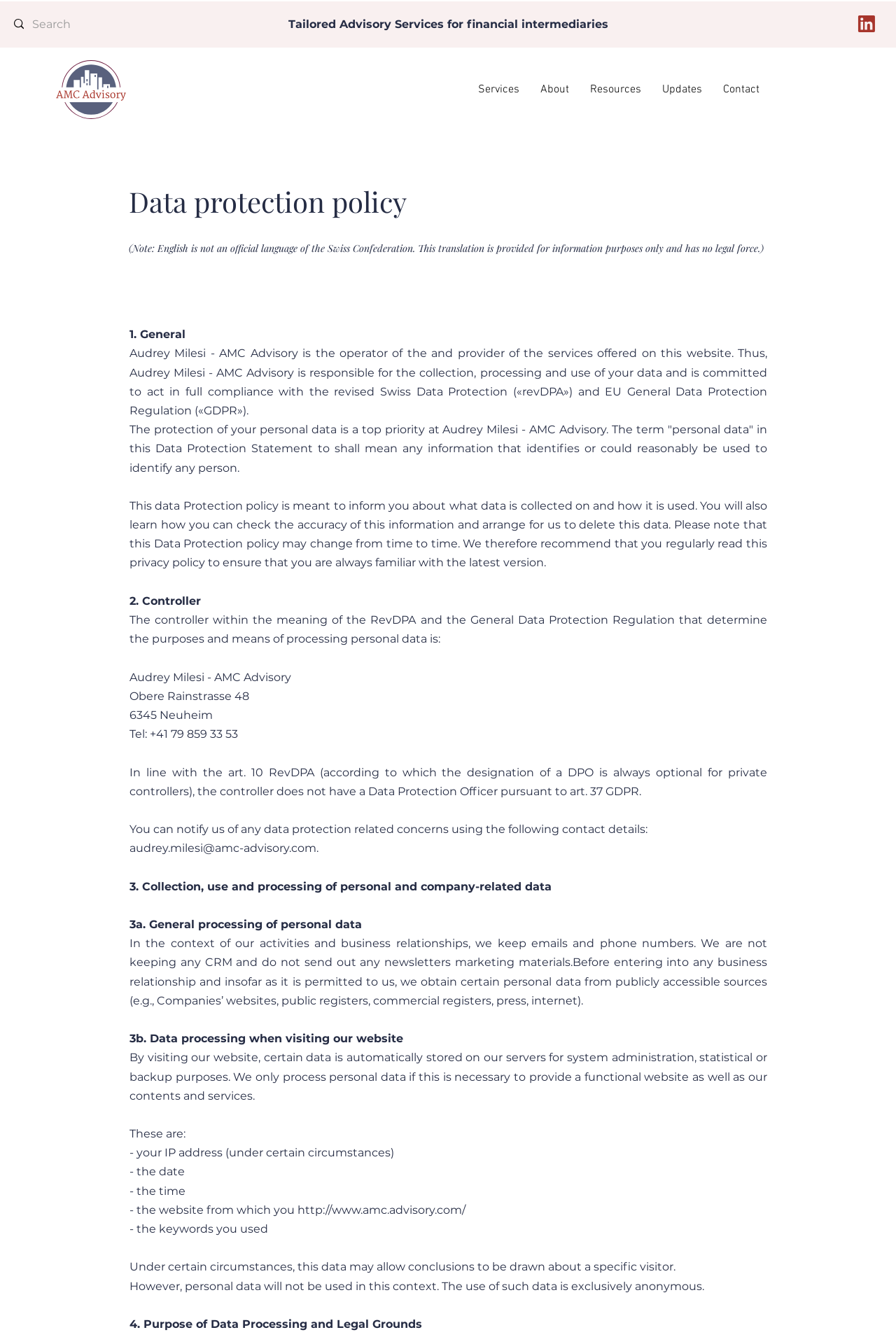Provide a short answer using a single word or phrase for the following question: 
How can data protection related concerns be notified?

Using contact details